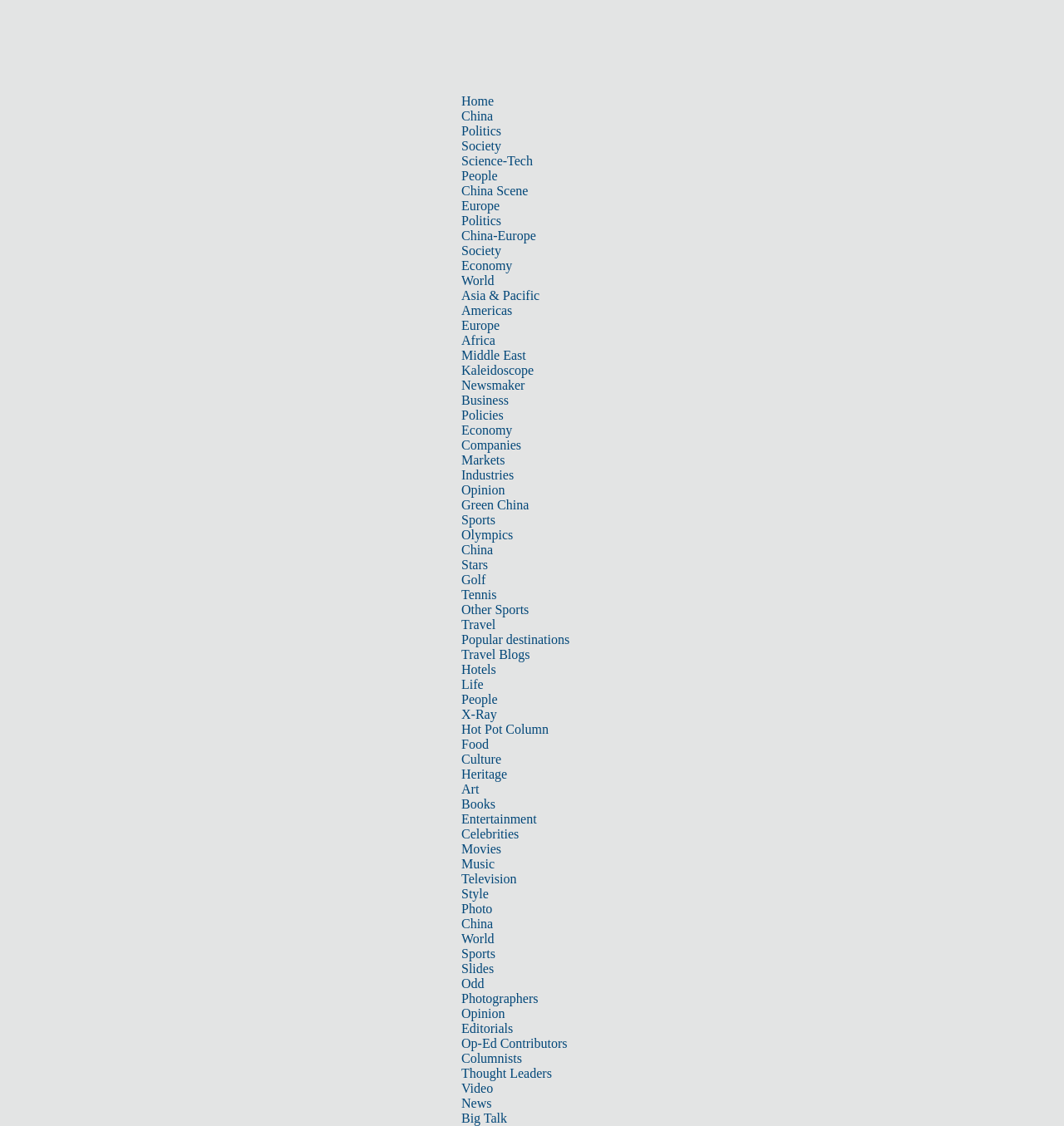Find the bounding box coordinates for the HTML element described in this sentence: "Placard---Don’t Be Left out". Provide the coordinates as four float numbers between 0 and 1, in the format [left, top, right, bottom].

None